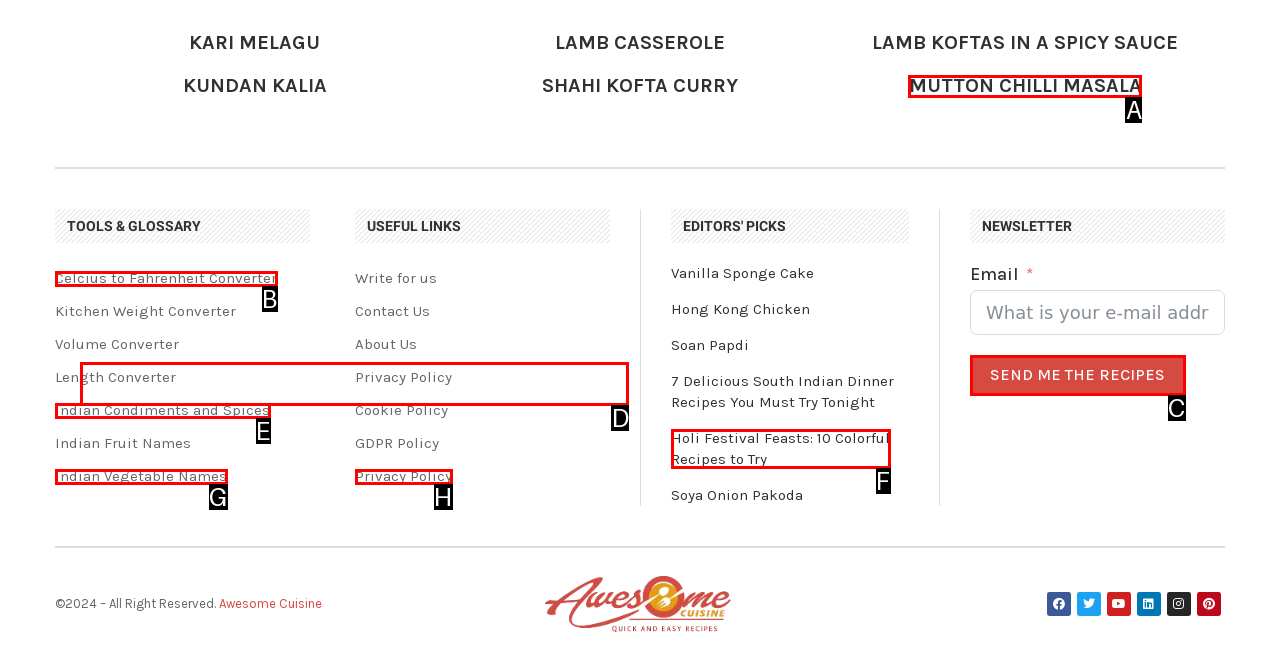Determine which HTML element to click on in order to complete the action: Subscribe to the newsletter.
Reply with the letter of the selected option.

C